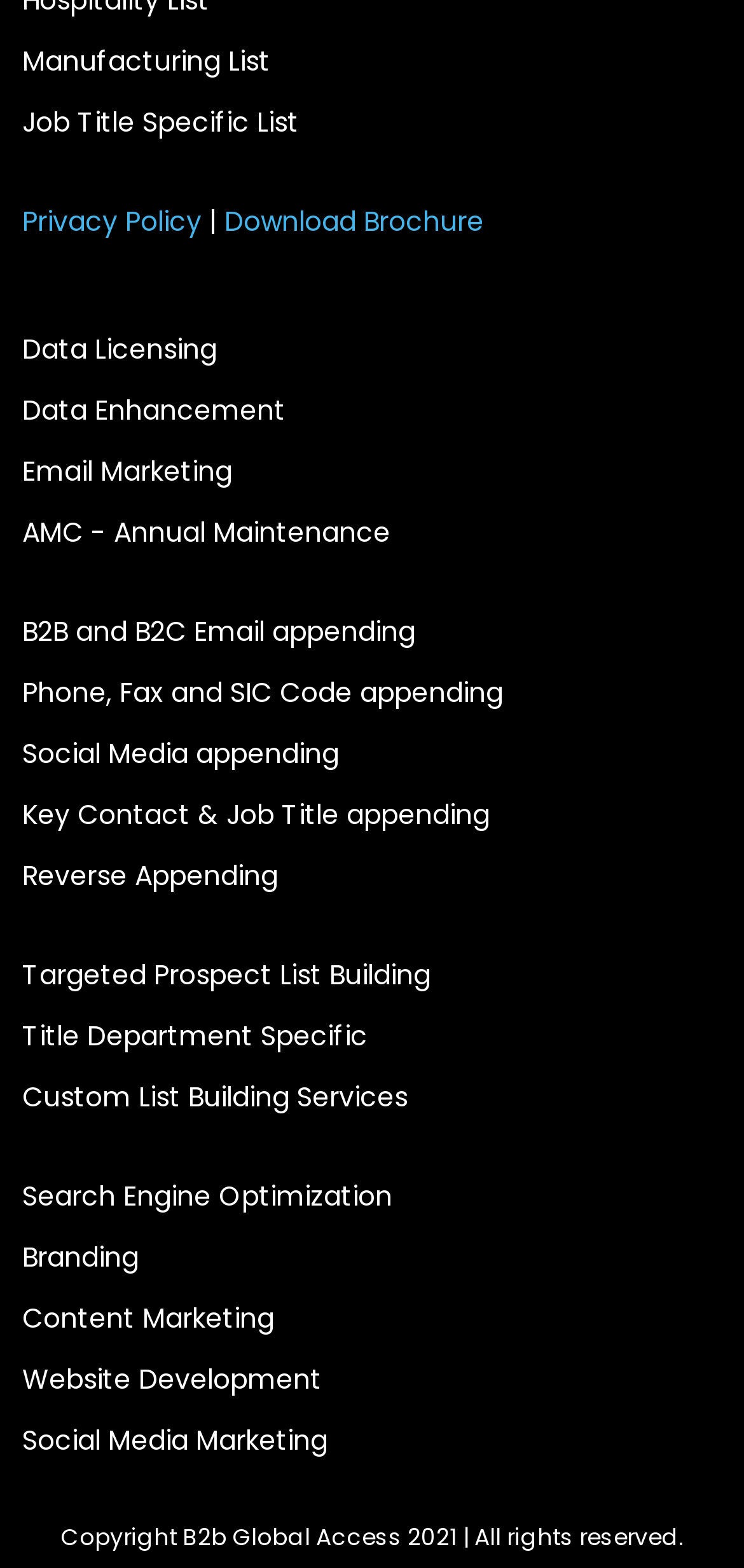Show the bounding box coordinates for the HTML element described as: "Reverse Appending".

[0.03, 0.538, 0.97, 0.577]